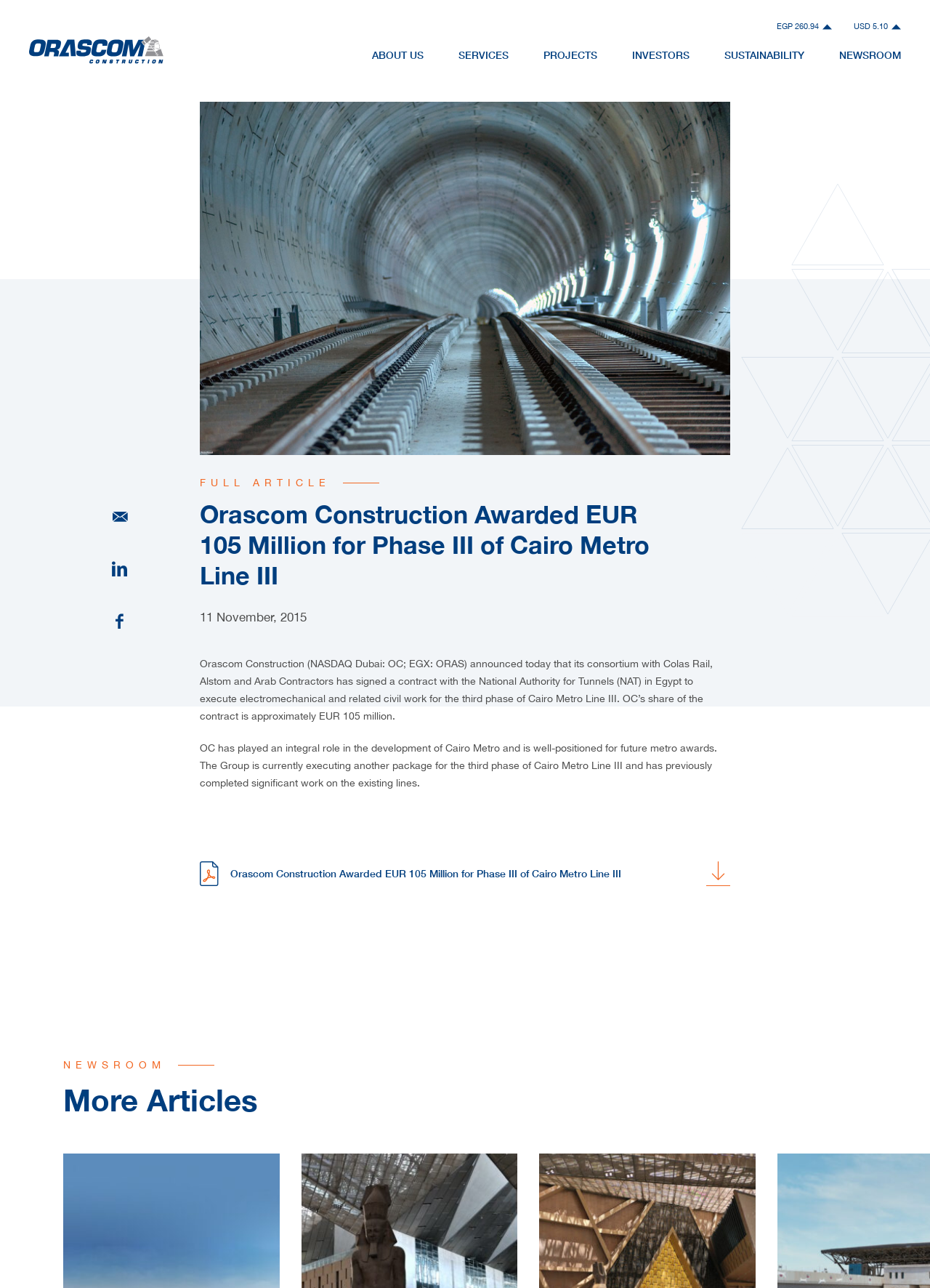What is the title of the news article?
Please answer the question as detailed as possible.

I found the answer by looking at the heading element with the bounding box coordinates [0.215, 0.387, 0.728, 0.458], which displays the title of the news article.